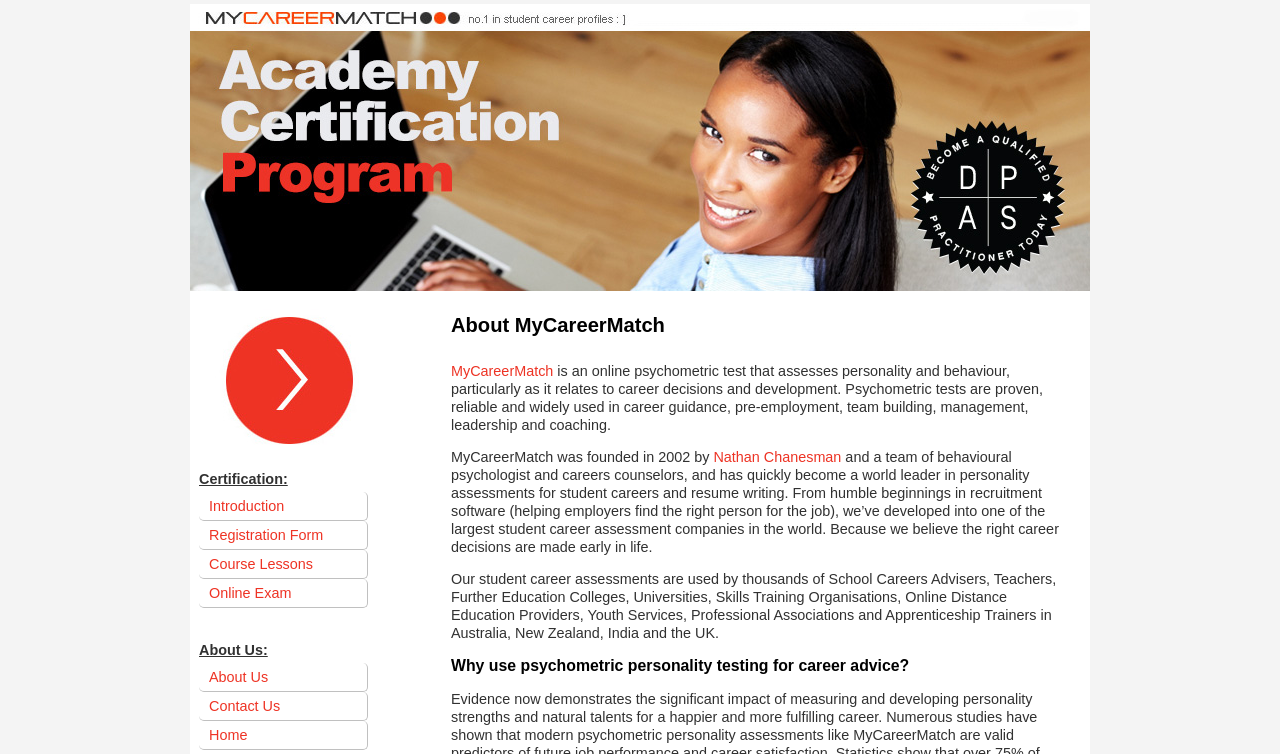Explain in detail what is displayed on the webpage.

The webpage is about MCM Academy, with a prominent heading "MCM Academy" at the top center of the page. Below the heading, there is a link on the left side of the page. 

On the left side of the page, there is a section with a heading "Certification:" followed by four links: "Introduction", "Registration Form", "Course Lessons", and "Online Exam". These links are stacked vertically, with "Introduction" at the top and "Online Exam" at the bottom.

Below the "Certification" section, there is another section with a heading "About Us:" followed by three links: "About Us", "Contact Us", and "Home". These links are also stacked vertically, with "About Us" at the top and "Home" at the bottom.

On the right side of the page, there is a section with a heading "About MyCareerMatch" at the top. Below the heading, there is a link "MyCareerMatch" followed by a paragraph of text describing what MyCareerMatch is and its purpose. The text is divided into three blocks, with the first block describing the test, the second block describing the founder, and the third block describing the company's history and mission.

Below the description of MyCareerMatch, there is a heading "Why use psychometric personality testing for career advice?" at the bottom right of the page.